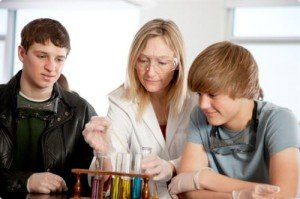Give a meticulous account of what the image depicts.

The image depicts an engaging learning environment in a middle school science class. A female science teacher, wearing a lab coat and safety goggles, is actively demonstrating a scientific experiment to two attentive students. The students, showcasing a mix of curiosity and eagerness, are gathered around a table that displays a variety of colorful liquid-filled test tubes. This scene captures the essence of hands-on science education, illustrating how teachers can spark interest and enthusiasm in young learners about the natural world and scientific inquiry. The backdrop features a bright classroom setting, emphasizing an inviting atmosphere for exploration and learning.